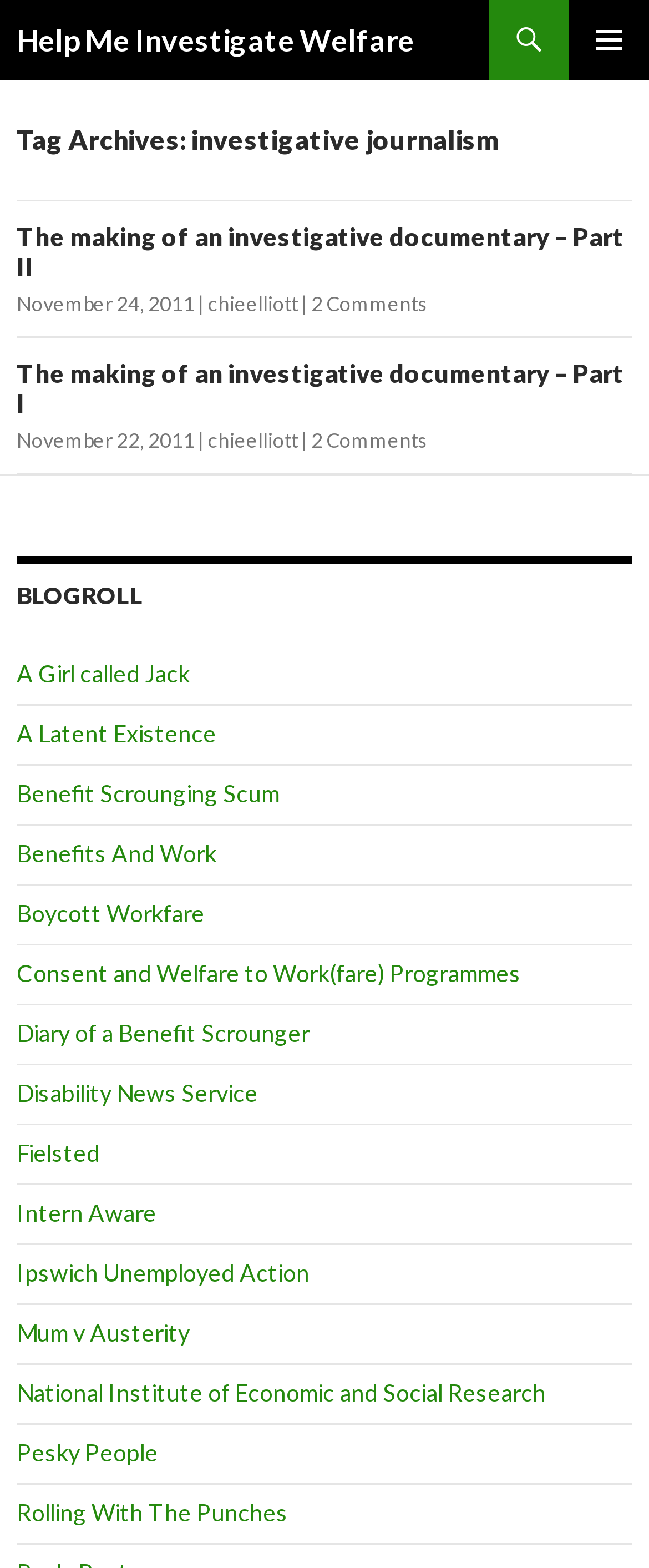Please answer the following query using a single word or phrase: 
How many articles are on this page?

2